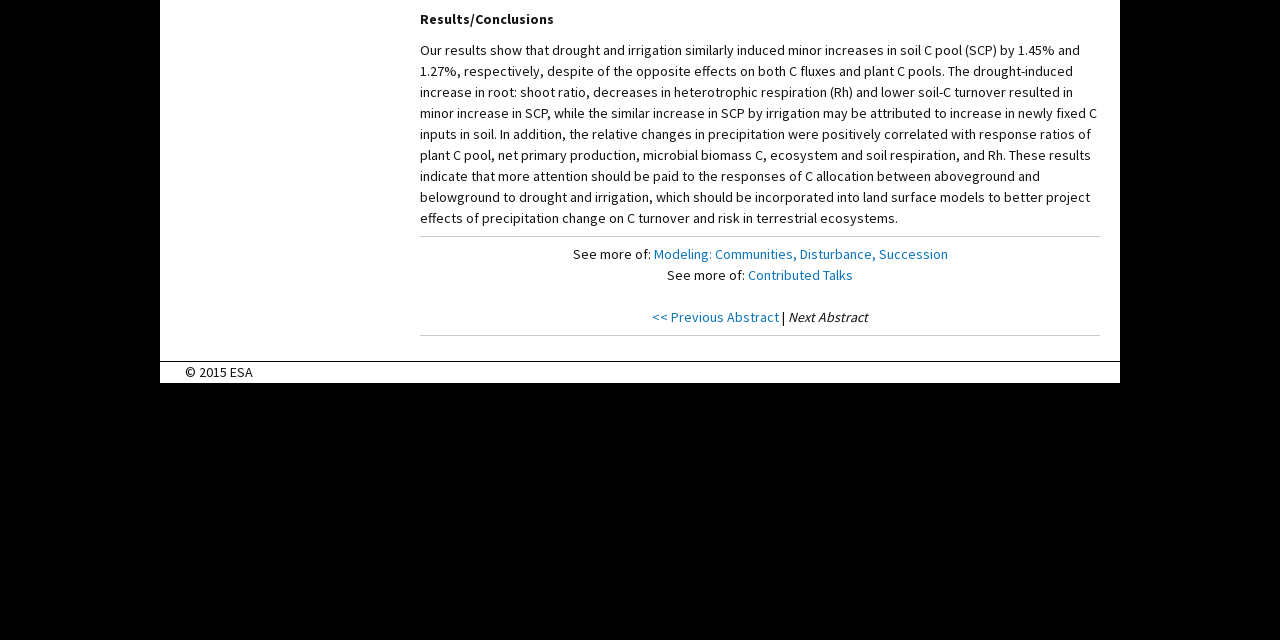Find the bounding box coordinates for the HTML element described in this sentence: "Contributed Talks". Provide the coordinates as four float numbers between 0 and 1, in the format [left, top, right, bottom].

[0.584, 0.416, 0.666, 0.444]